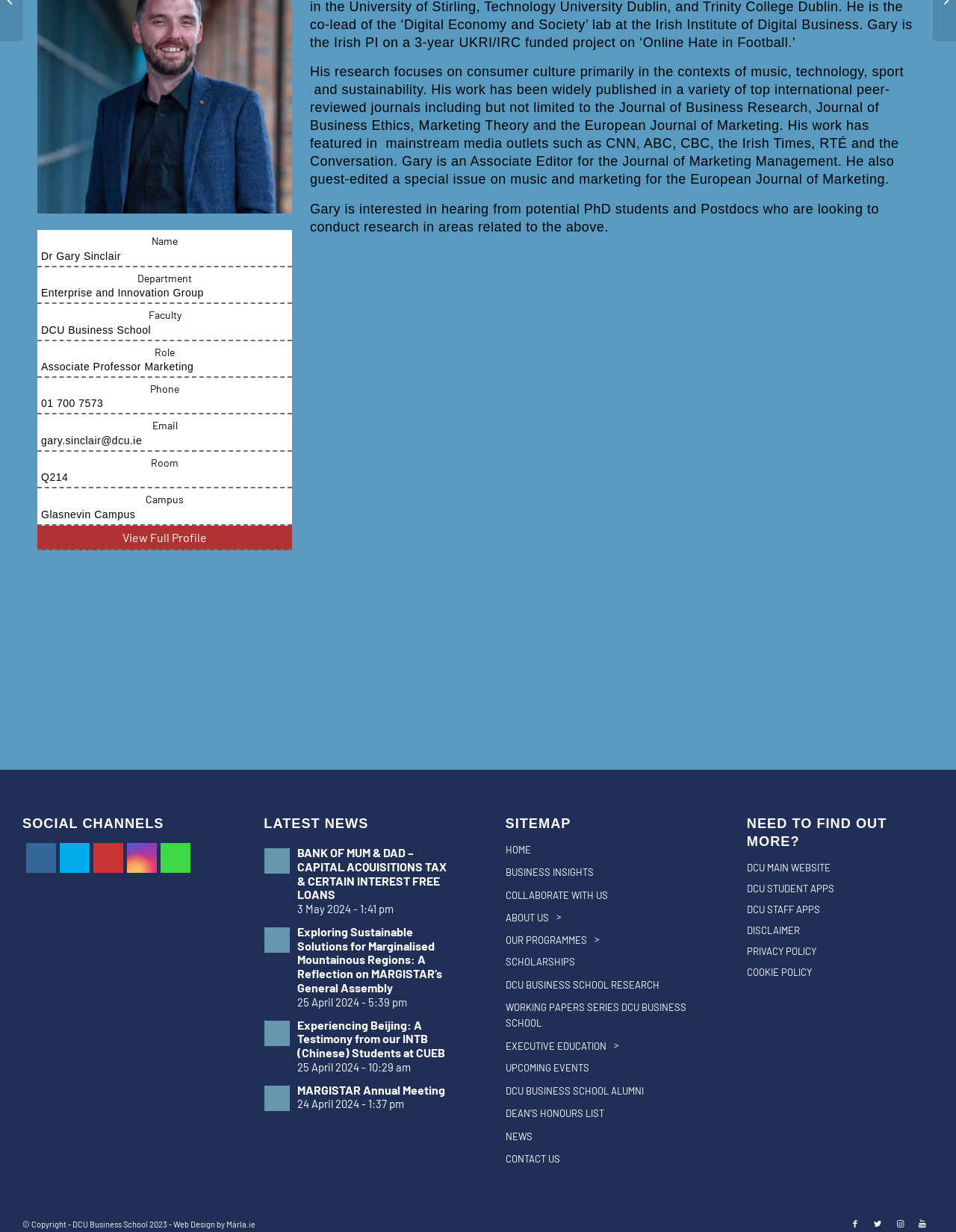Find the bounding box coordinates of the UI element according to this description: "Scholarships".

[0.529, 0.772, 0.724, 0.791]